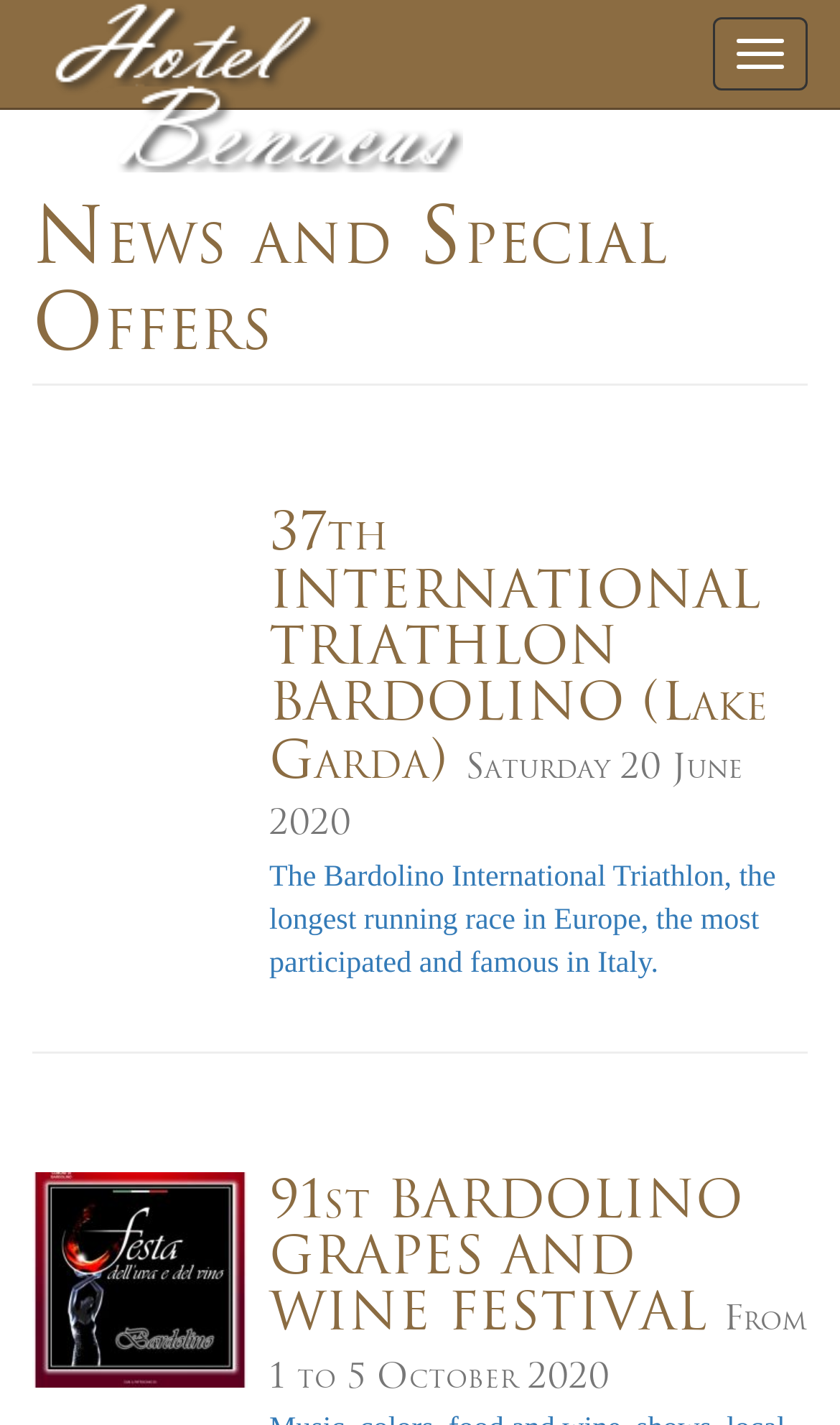Describe all the key features and sections of the webpage thoroughly.

The webpage appears to be promoting special offers and news in Bardolino, a town on Lake Garda. At the top right corner, there is a "Toggle navigation" button. On the top left, there is a link with no descriptive text. Below this link, a prominent heading "News and Special Offers" is displayed.

Under the heading, there are two sections of news and special offers. The first section is about the 37th International Triathlon Bardolino, which is taking place on Saturday, 20 June 2020. This section features an image related to the event, accompanied by a brief description of the triathlon. The text explains that it is the longest running race in Europe and the most participated and famous in Italy.

Below this section, there is a horizontal separator line. The second section is about the 91st Bardolino Grapes and Wine Festival, which is happening from 1 to 5 October 2020. This section also features an image related to the event, along with a brief description of the festival. Both sections have links to more information about the events.

Overall, the webpage is focused on promoting special offers and news related to events and activities in Bardolino, with a focus on the town center and services like breakfast in bed and breakfast.